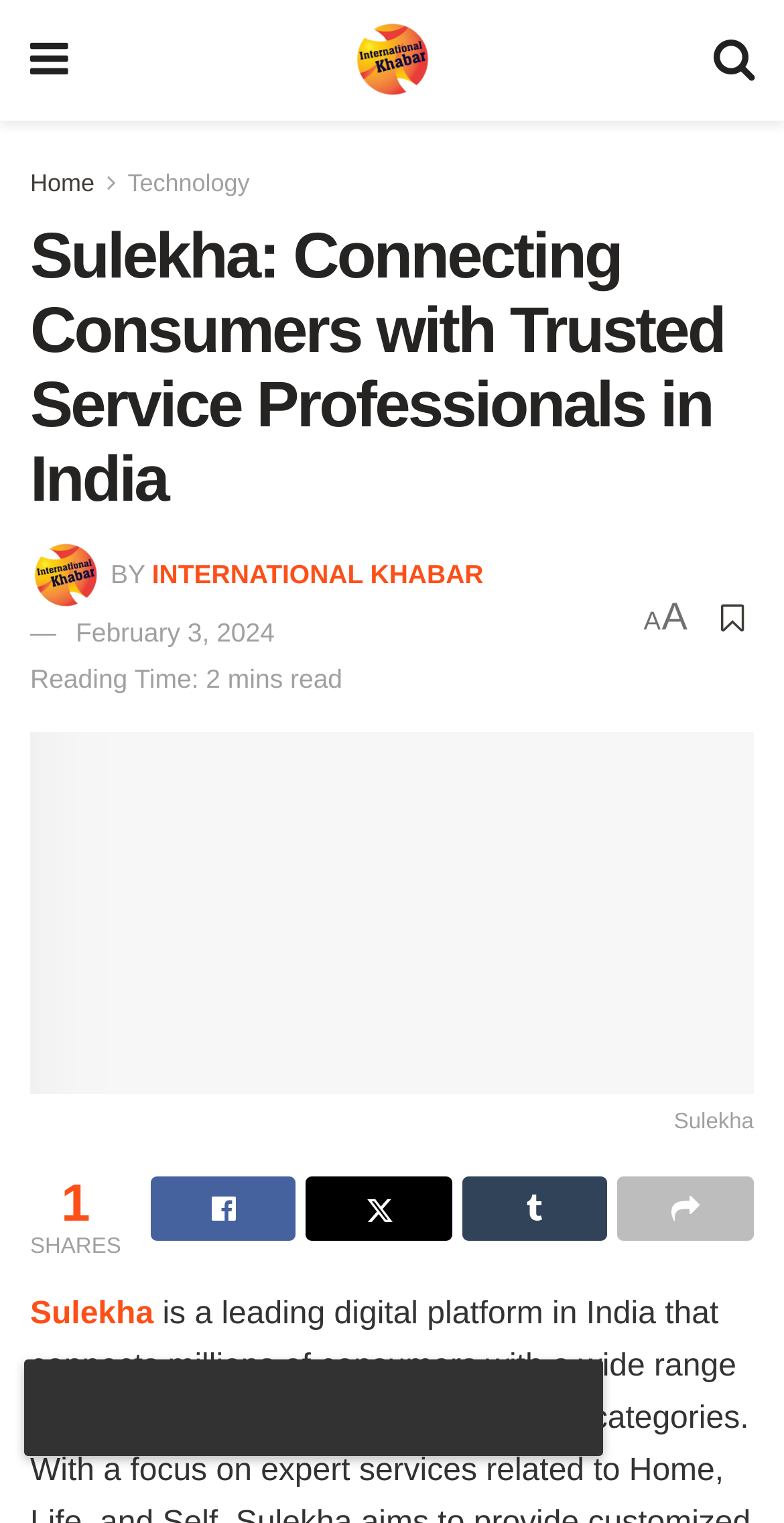What is the name of the news source?
Look at the screenshot and respond with one word or a short phrase.

International Khabar